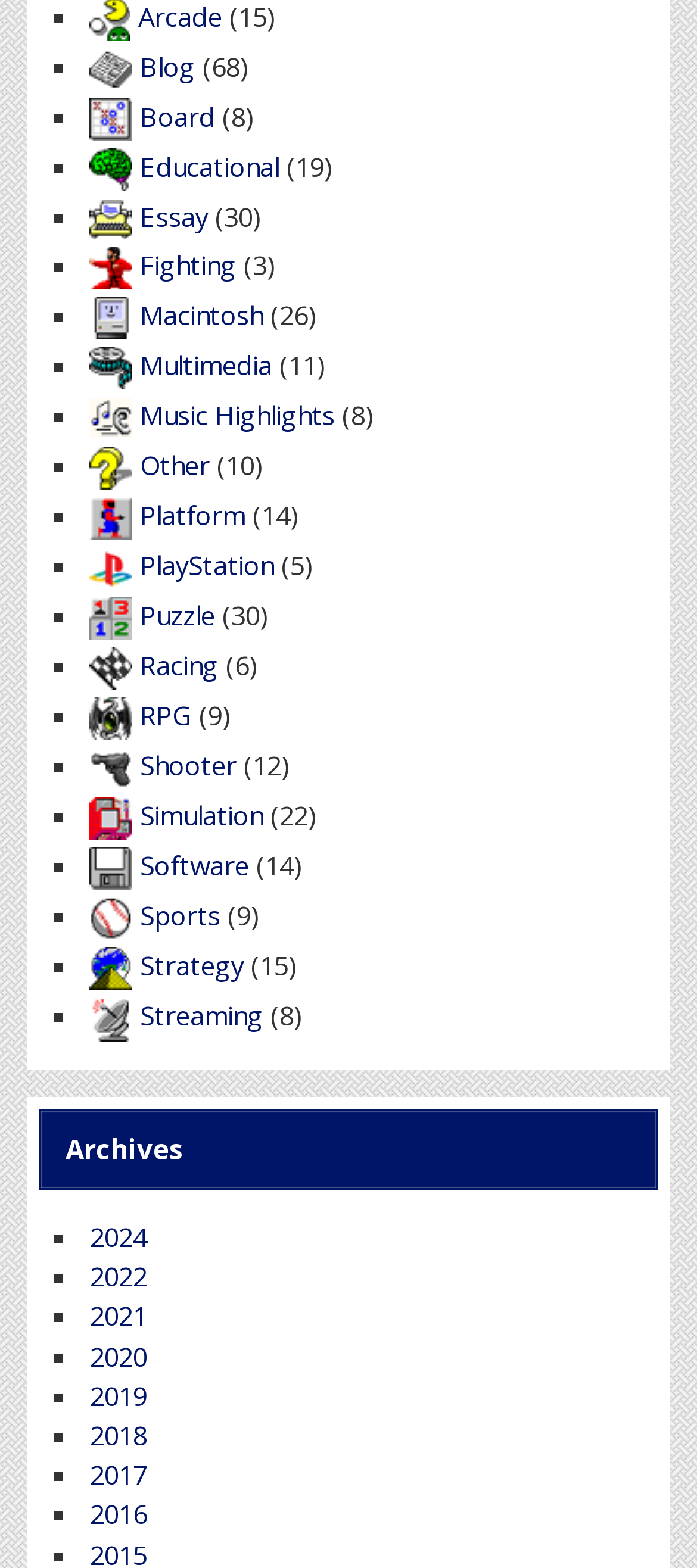Please identify the bounding box coordinates of the element's region that needs to be clicked to fulfill the following instruction: "View Educational". The bounding box coordinates should consist of four float numbers between 0 and 1, i.e., [left, top, right, bottom].

[0.129, 0.094, 0.401, 0.117]